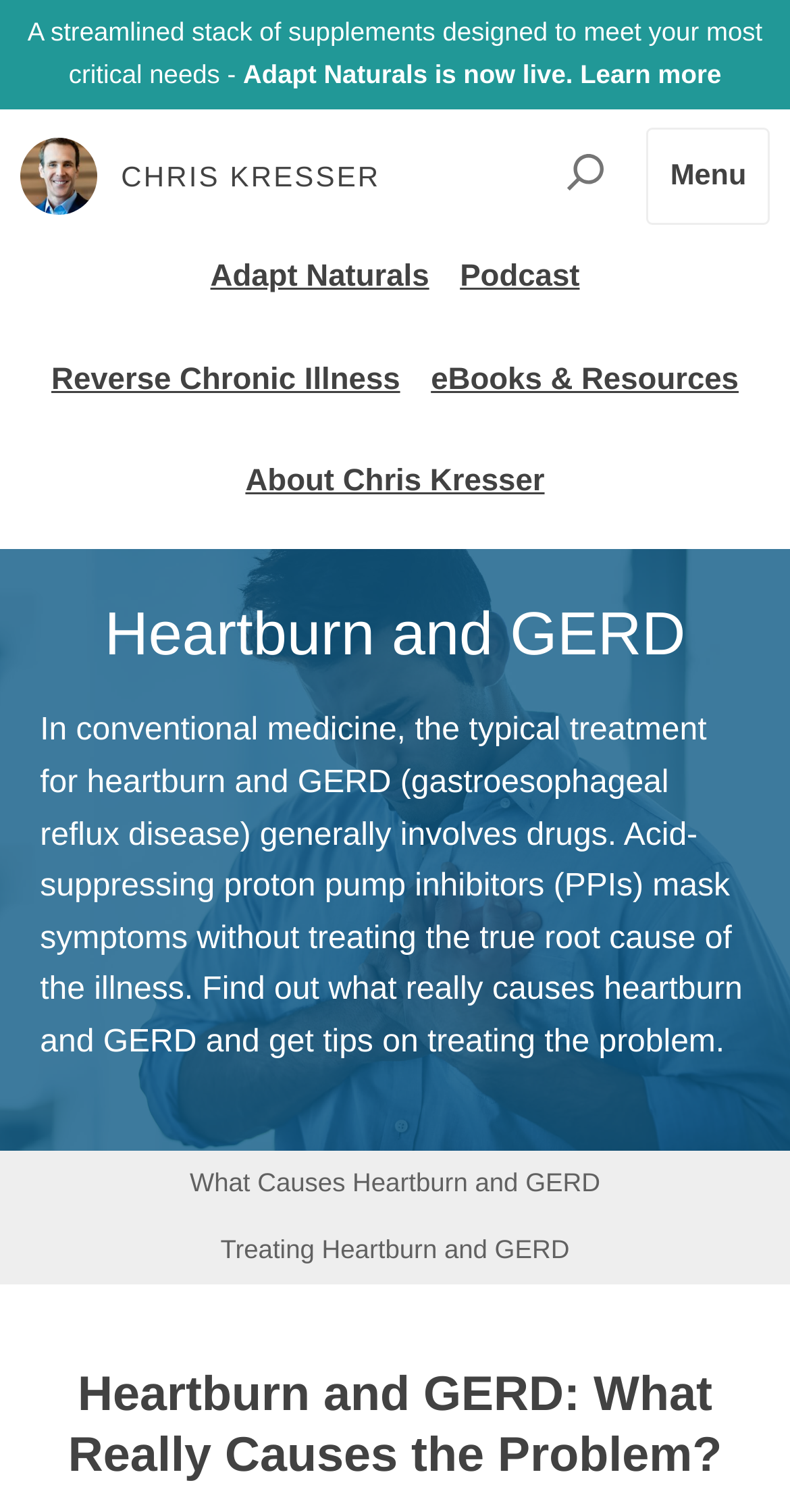Answer the following query with a single word or phrase:
What is the name of the author on this webpage?

Chris Kresser